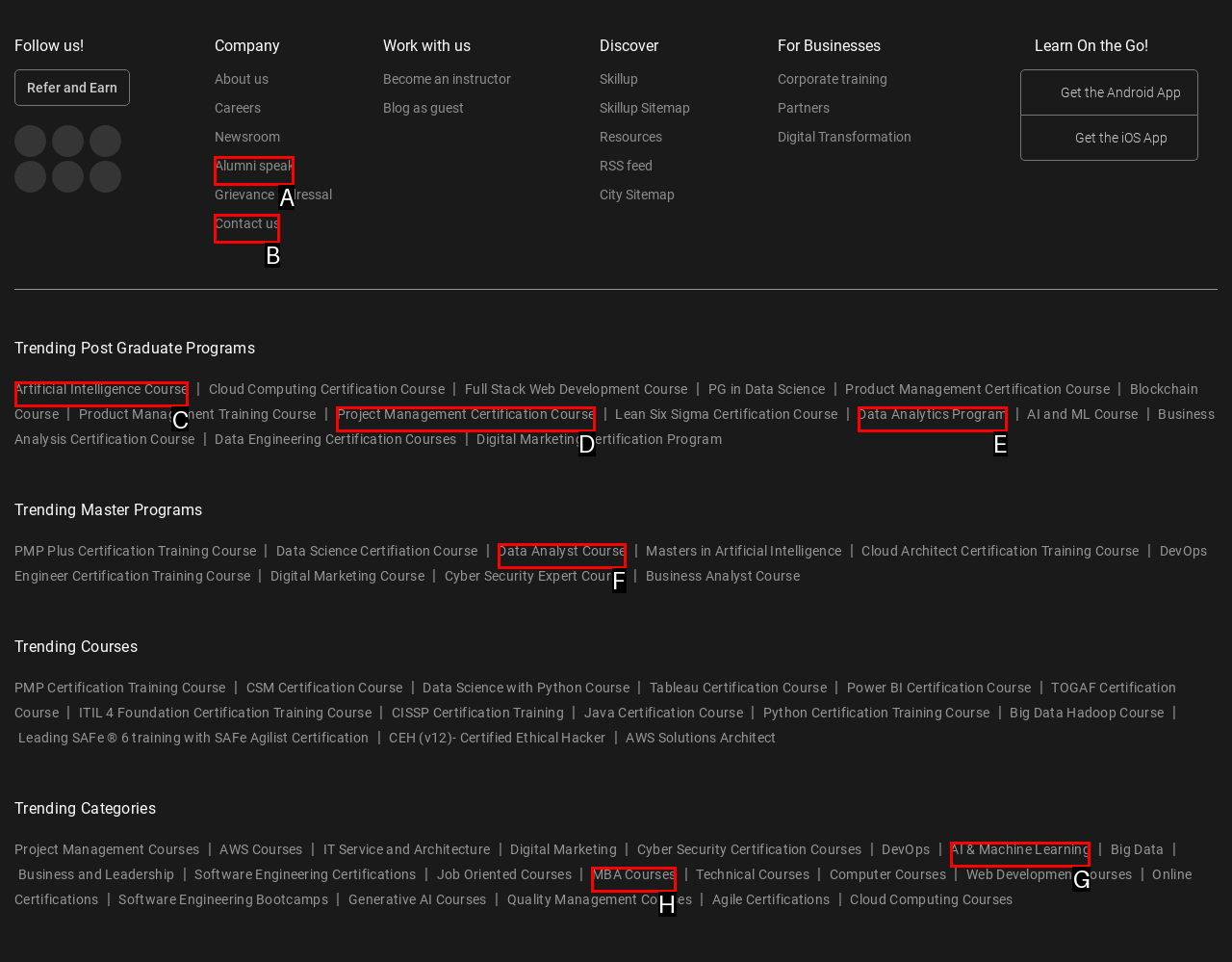Select the appropriate bounding box to fulfill the task: Check the news about Dubai Metro Blue Line Respond with the corresponding letter from the choices provided.

None